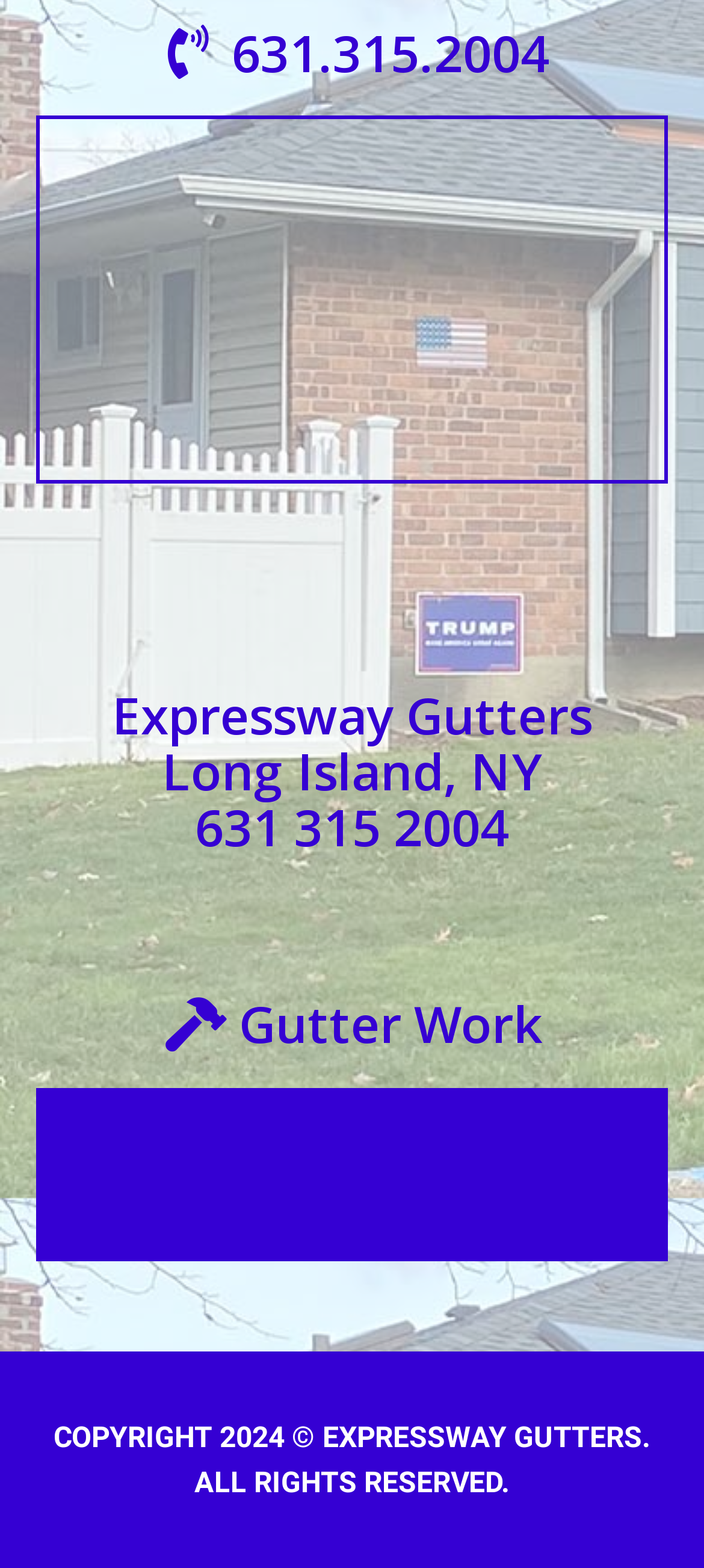Using the elements shown in the image, answer the question comprehensively: What is the company name on the webpage?

I found the company name 'Expressway Gutters' on the webpage by looking at the static text element with the ID 2161, which is located at the top of the webpage.